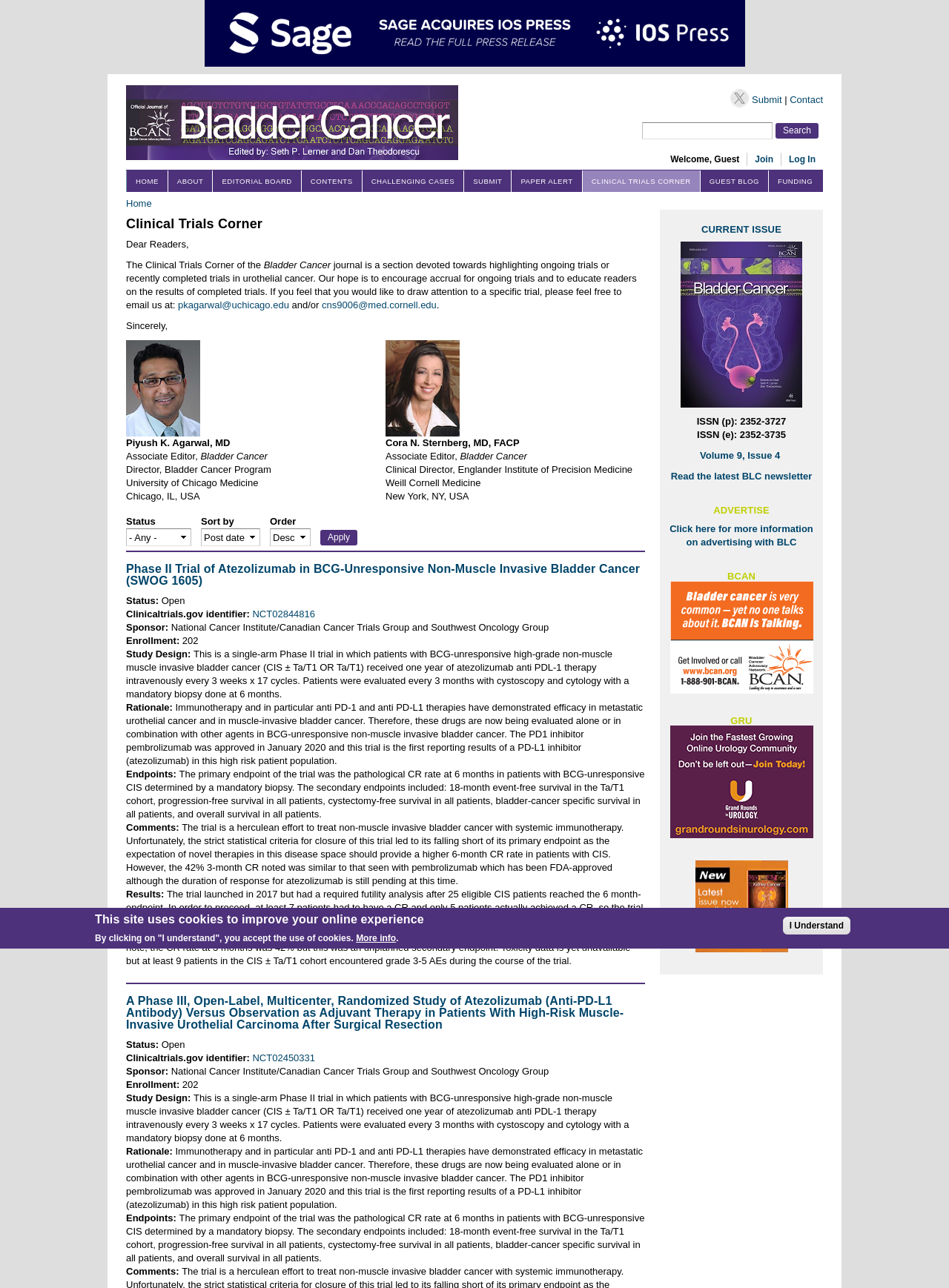Describe all the key features and sections of the webpage thoroughly.

The webpage is titled "Clinical Trials Corner | Page 4 | Bladder Cancer" and appears to be a section of a journal or academic website focused on bladder cancer research. 

At the top of the page, there is a navigation menu with links to various sections of the website, including "HOME", "ABOUT", "EDITORIAL BOARD", and "CLINICAL TRIALS CORNER". Below this, there is a search bar and a login/register section.

The main content of the page is divided into two sections. The first section is an introduction to the Clinical Trials Corner, which is a section of the journal dedicated to highlighting ongoing and completed clinical trials in urothelial cancer. The introduction is written by the editors, Piyush K. Agarwal and Cora N. Sternberg, and includes their photos and brief descriptions of their roles.

The second section is a list of clinical trials, with the first trial displayed in detail. The trial is titled "Phase II Trial of Atezolizumab in BCG-Unresponsive Non-Muscle Invasive Bladder Cancer (SWOG 1605)" and includes information such as the status, clinicaltrials.gov identifier, sponsor, enrollment, and study design. There are also sections for rationale and other details about the trial.

Below the detailed trial information, there are filters and sorting options to navigate the list of trials. The filters include options for status, sort by, and order, and there is an "Apply" button to apply the selected filters.